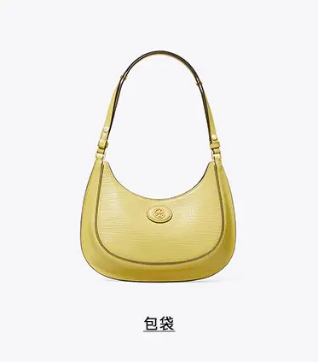What language is the text '包袋' in?
Answer with a single word or phrase by referring to the visual content.

Chinese